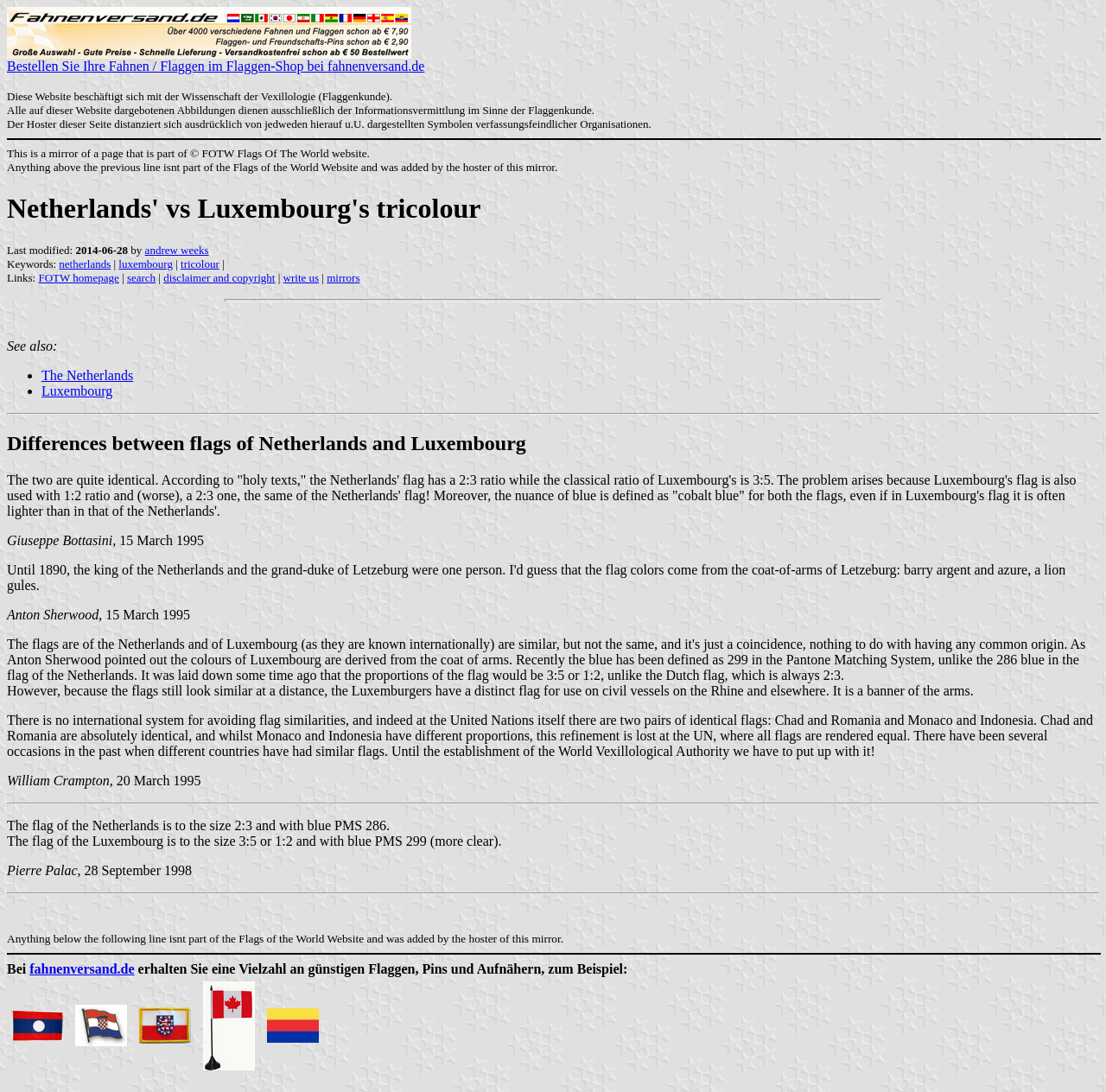Answer with a single word or phrase: 
Why do Luxemburgers have a distinct flag for use on civil vessels?

to avoid similarity